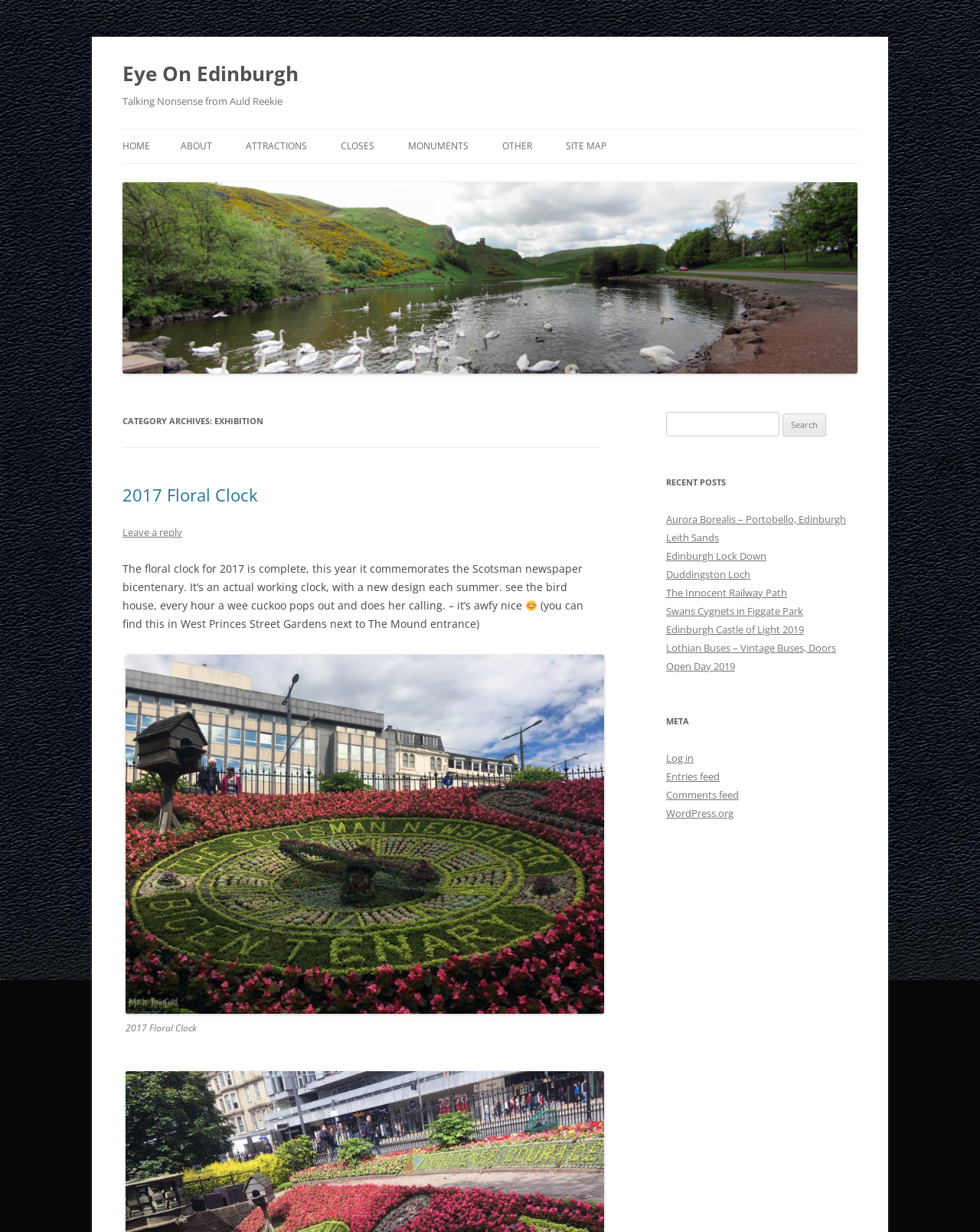What is the first attraction listed?
Please give a detailed answer to the question using the information shown in the image.

The first attraction listed can be found by looking at the links under the 'ATTRACTIONS' category, and the first one is 'ARTHUR’S SEAT'.